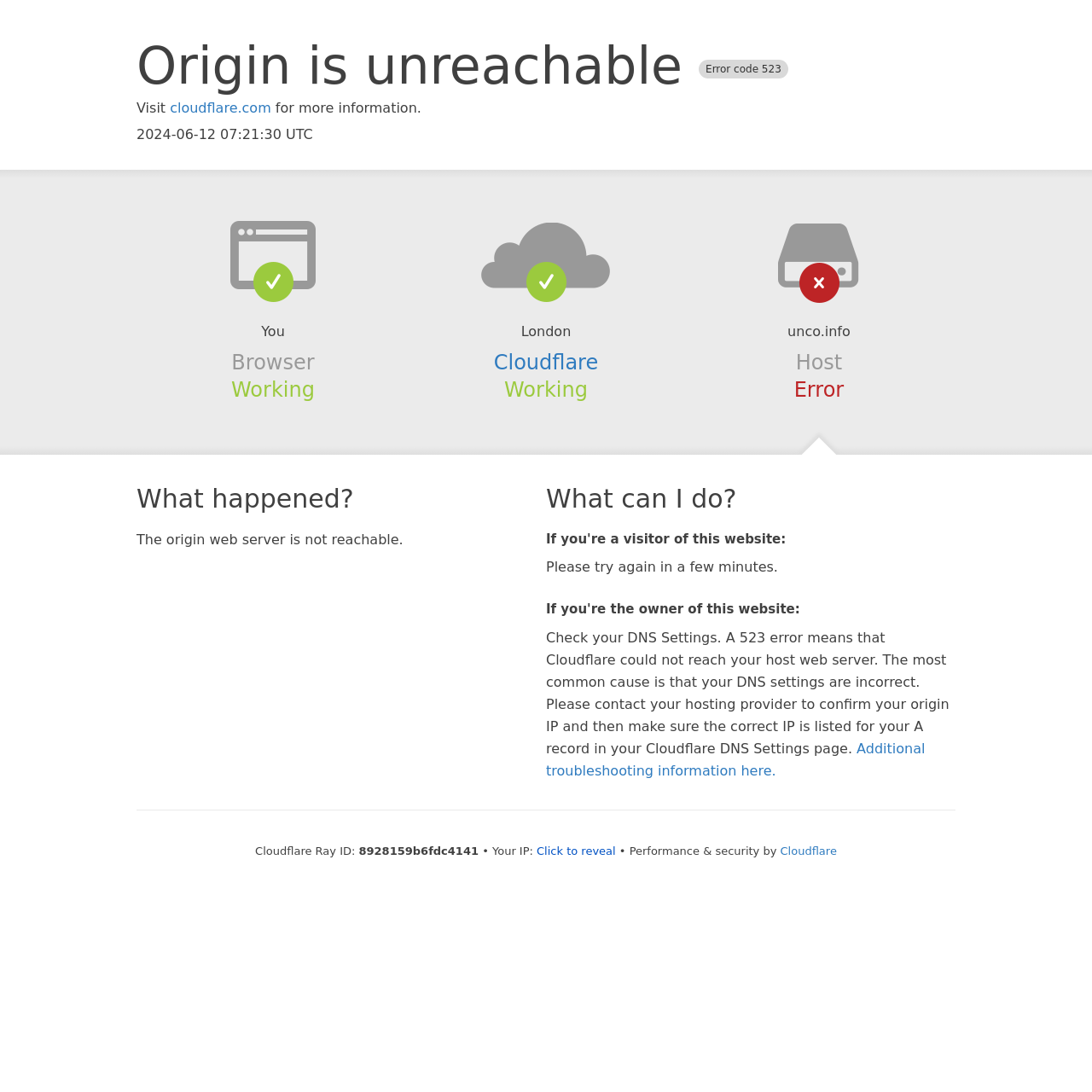Explain in detail what is displayed on the webpage.

The webpage displays an error message "Origin is unreachable Error code 523" in a prominent heading at the top. Below this heading, there is a brief message "Visit cloudflare.com for more information" with a link to the Cloudflare website. The current date and time "2024-06-12 07:21:30 UTC" is displayed nearby.

The page is divided into sections, with headings "Browser", "Cloudflare", and "Host" arranged horizontally across the page. Under the "Browser" section, the text "You" is displayed, followed by "Working" and "London". The "Cloudflare" section contains a link to Cloudflare and the text "Working". The "Host" section displays the domain "unco.info" and the text "Error".

Further down the page, there are three main sections: "What happened?", "What can I do?", and additional troubleshooting information. The "What happened?" section explains that the origin web server is not reachable. The "What can I do?" section is divided into two parts: one for visitors of the website, who are advised to try again in a few minutes, and one for the website owner, who is instructed to check their DNS settings and contact their hosting provider.

At the bottom of the page, there is a section with technical information, including the Cloudflare Ray ID, the user's IP address (hidden by default), and a message "Performance & security by Cloudflare" with a link to the Cloudflare website.